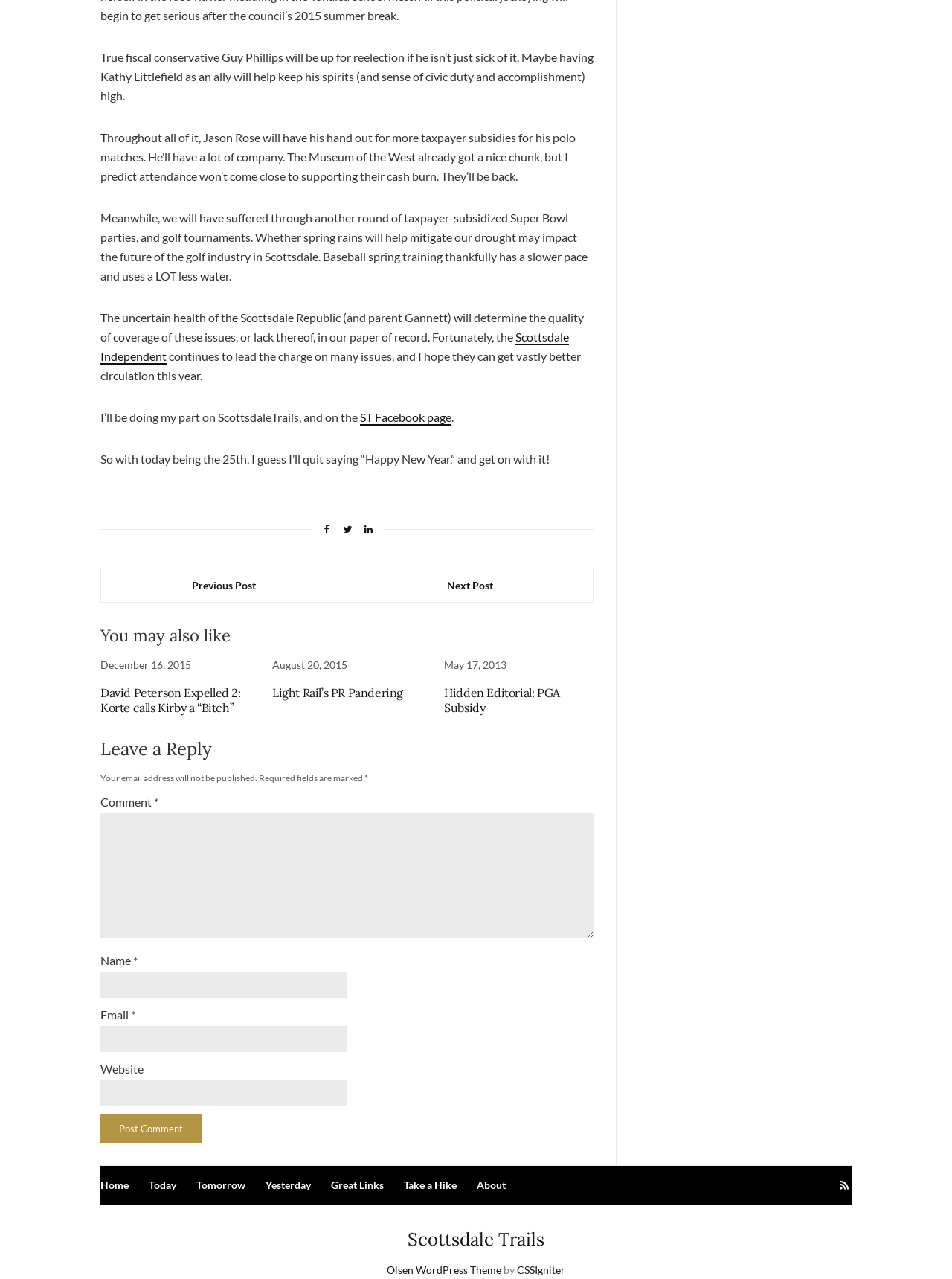Reply to the question with a single word or phrase:
What is the purpose of the textbox labeled 'Comment *'?

To leave a comment